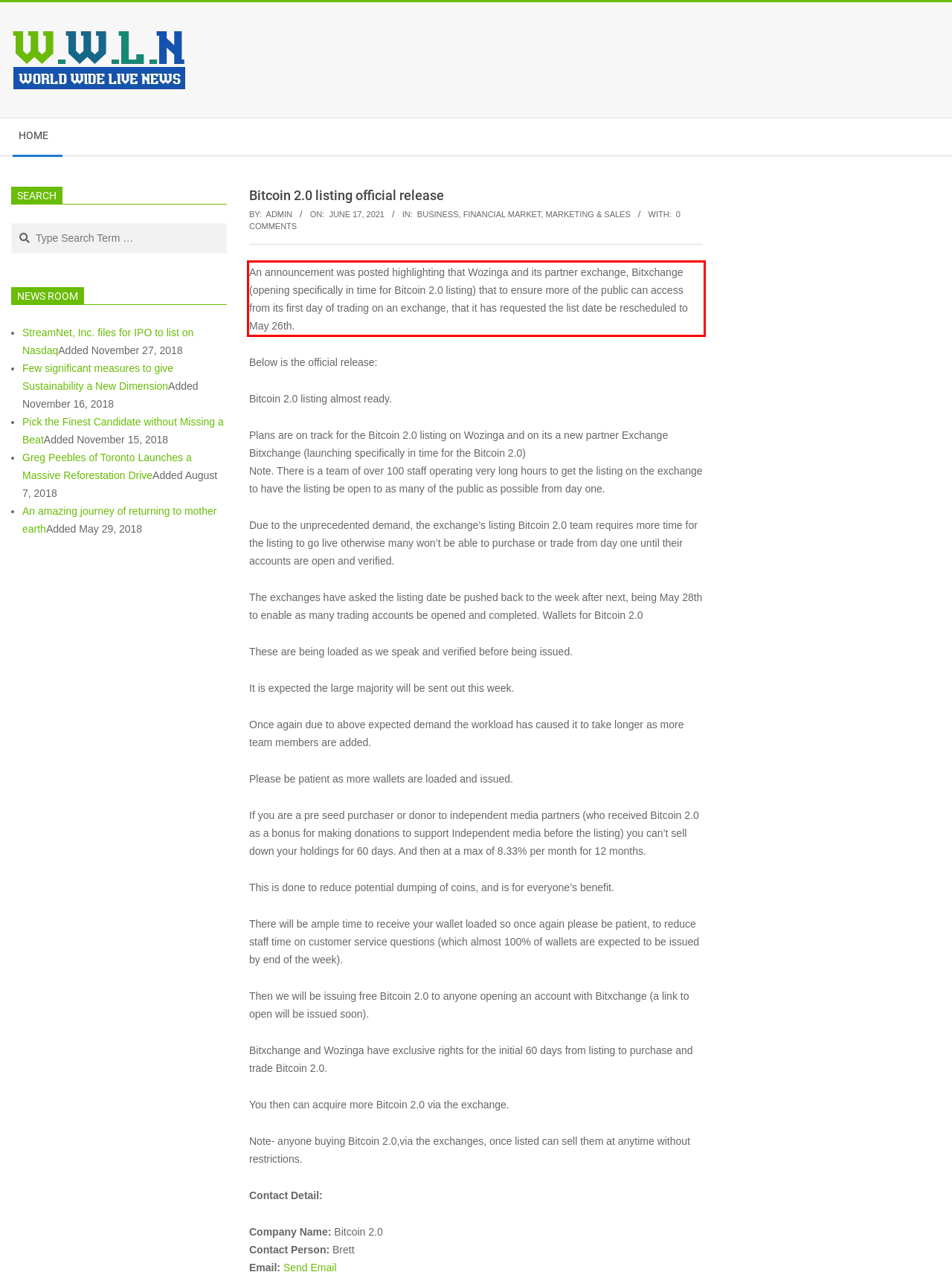Observe the screenshot of the webpage that includes a red rectangle bounding box. Conduct OCR on the content inside this red bounding box and generate the text.

An announcement was posted highlighting that Wozinga and its partner exchange, Bitxchange (opening specifically in time for Bitcoin 2.0 listing) that to ensure more of the public can access from its first day of trading on an exchange, that it has requested the list date be rescheduled to May 26th.